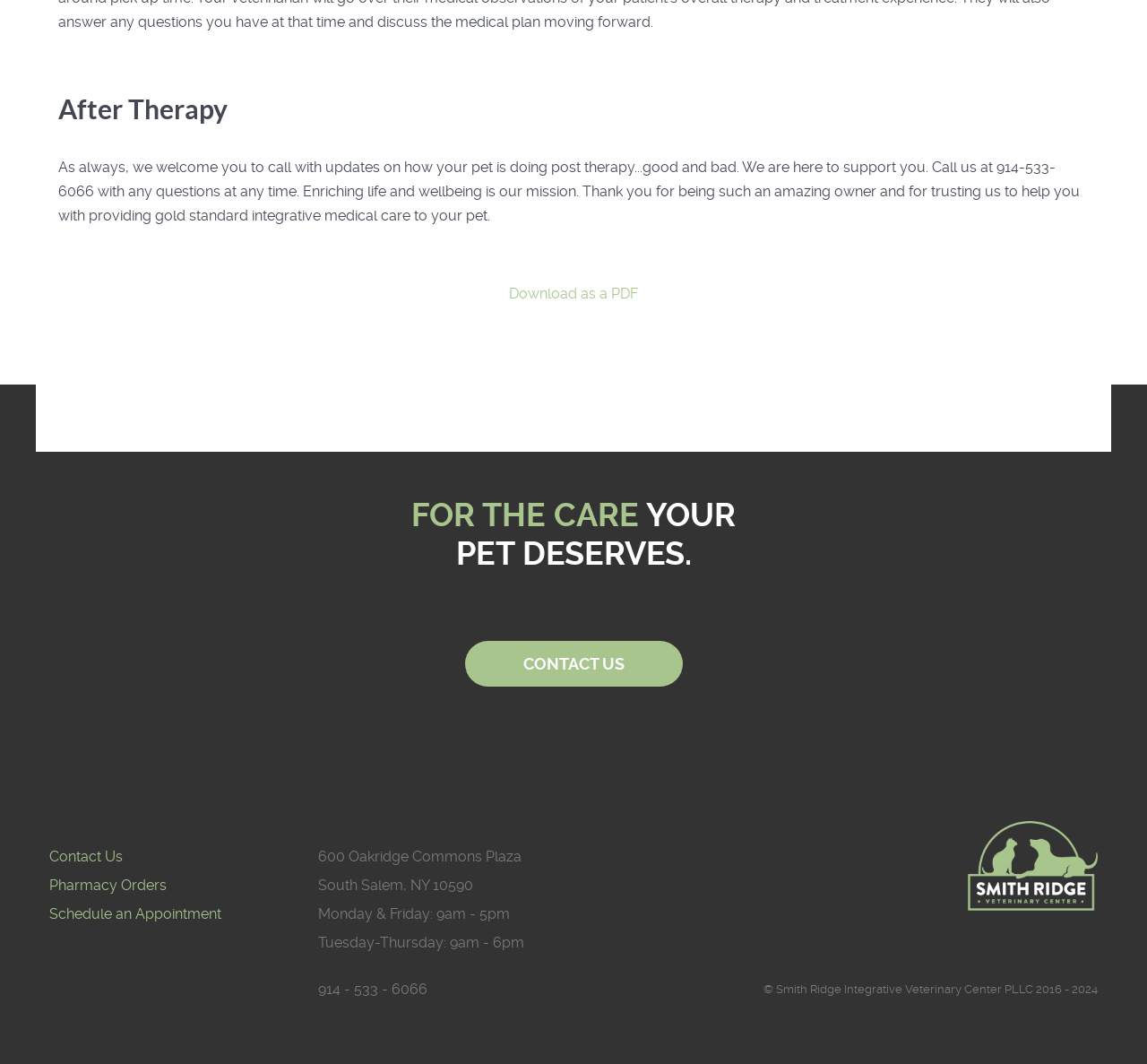Answer the question below with a single word or a brief phrase: 
What is the address of the veterinary center?

600 Oakridge Commons Plaza, South Salem, NY 10590